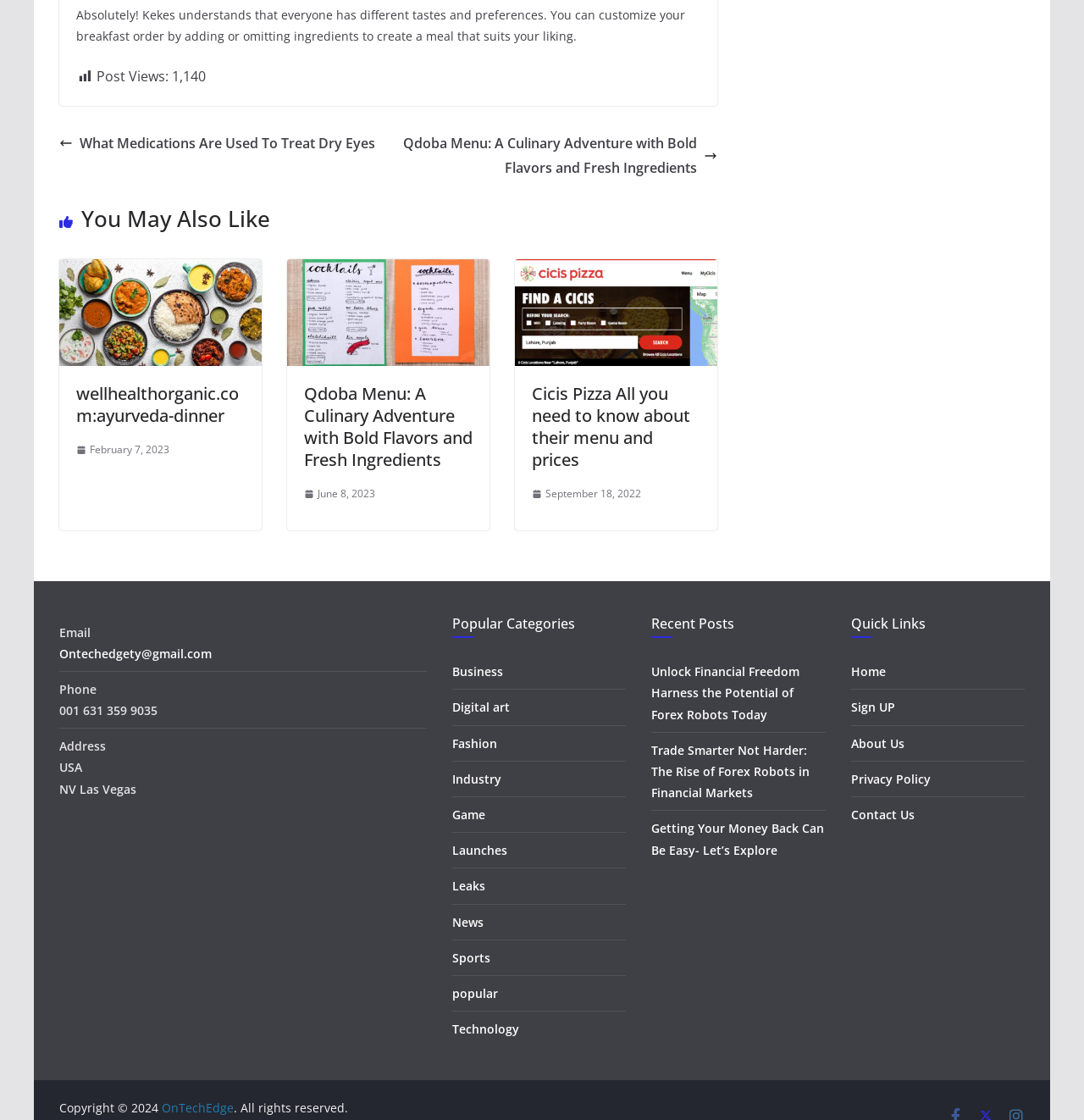Please find the bounding box coordinates of the clickable region needed to complete the following instruction: "Check 'Popular Categories'". The bounding box coordinates must consist of four float numbers between 0 and 1, i.e., [left, top, right, bottom].

[0.417, 0.549, 0.577, 0.569]